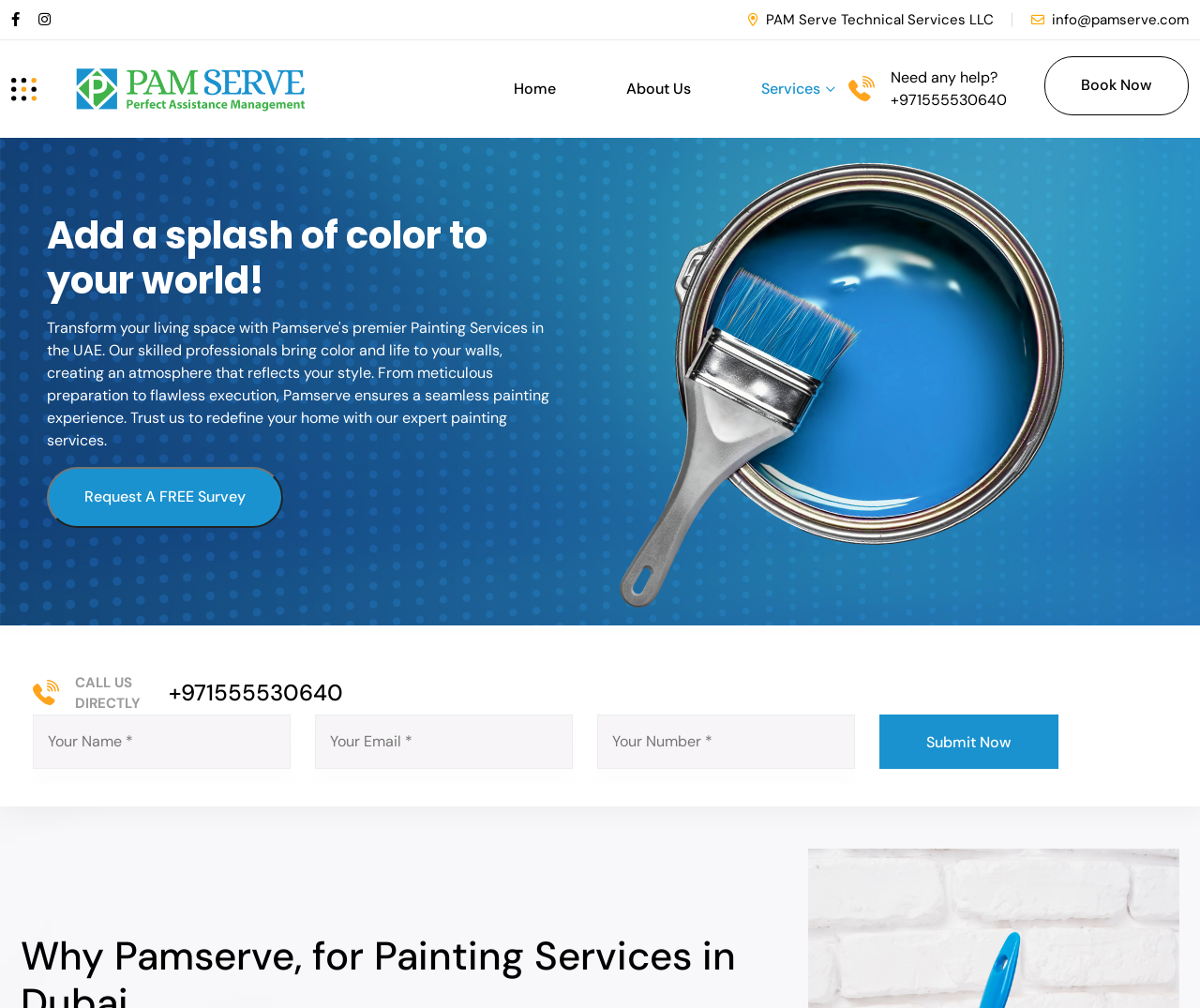Please identify the bounding box coordinates of the clickable area that will allow you to execute the instruction: "Contact the website administrator".

None